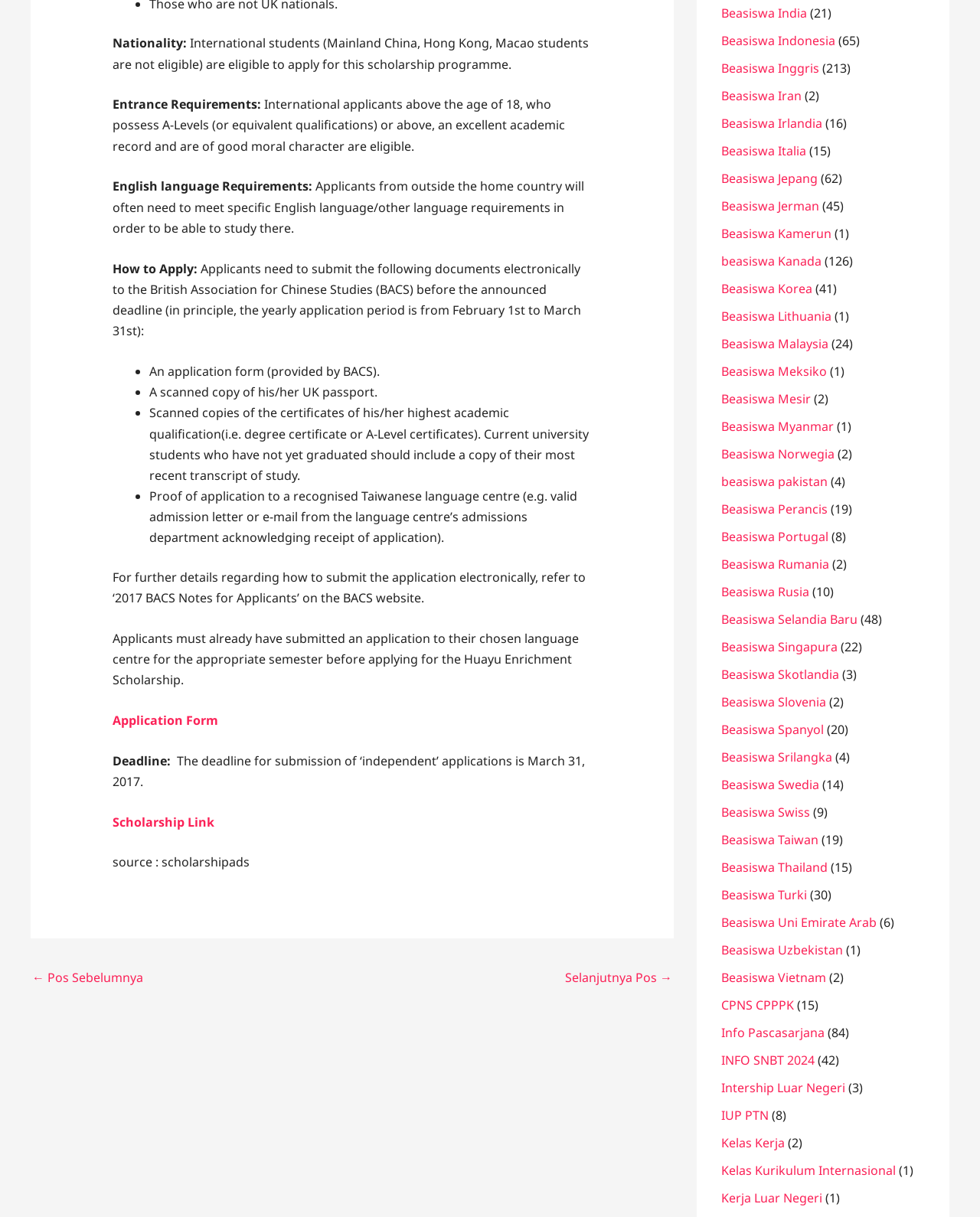Find the bounding box coordinates corresponding to the UI element with the description: "Beasiswa Uni Emirate Arab". The coordinates should be formatted as [left, top, right, bottom], with values as floats between 0 and 1.

[0.736, 0.751, 0.895, 0.765]